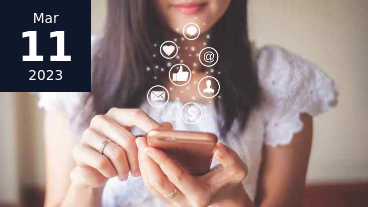What is represented by the floating icons?
Using the image, elaborate on the answer with as much detail as possible.

The floating icons above the woman's device represent various social media and communication platforms, including symbols for messaging, social networking, and online interaction, indicating the importance of these platforms in digital marketing.